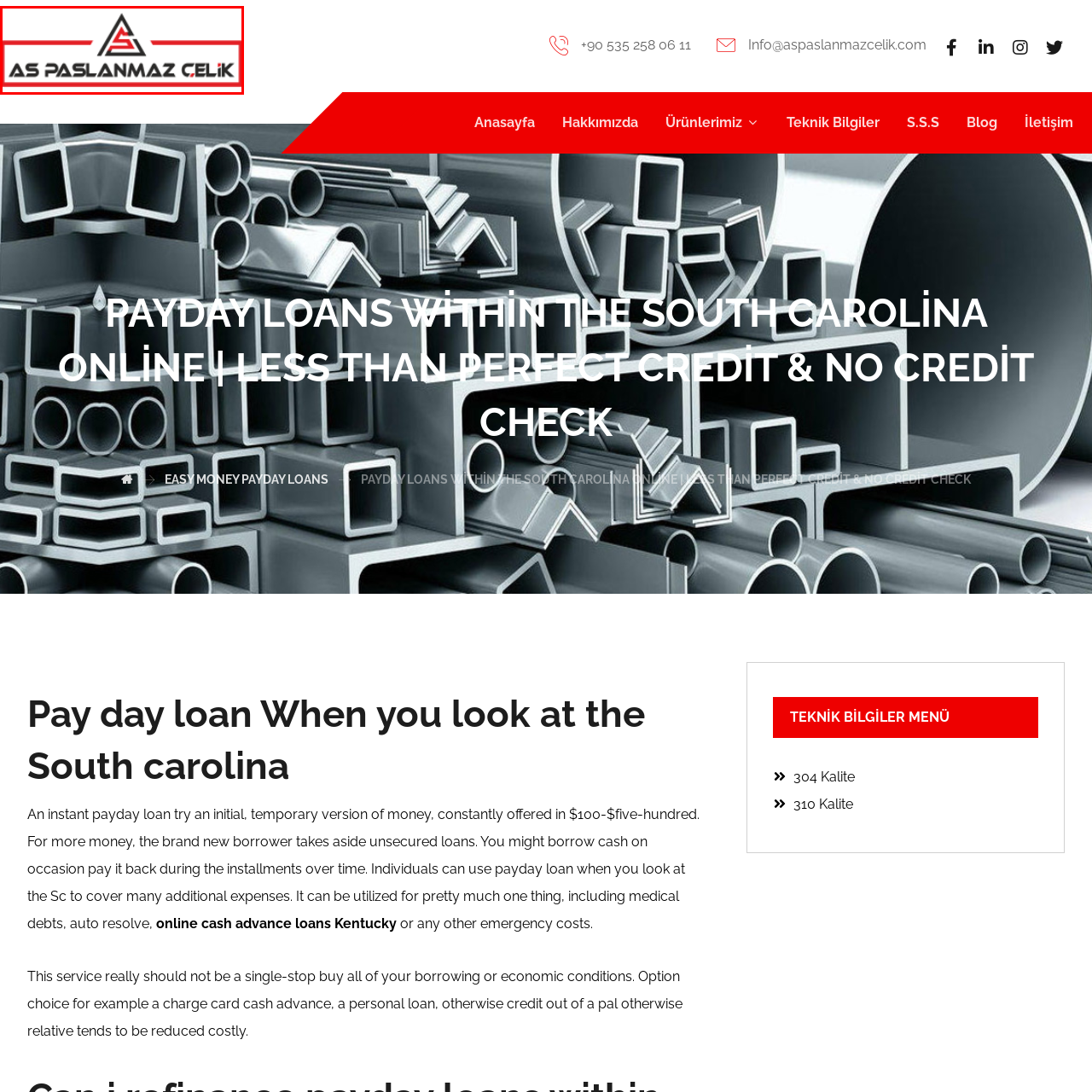Explain in detail what is depicted in the image enclosed by the red boundary.

The image features the logo of "As Paslanmaz Çelik," a brand that specializes in stainless steel products. The logo is designed with a modern, geometric aesthetic, prominently displaying the stylized letters "AS" within a triangular shape. The use of bold black and red colors against a clean background enhances its visibility and impact. This design reflects the brand's commitment to quality and precision, resonating with their focus on durable and reliable stainless steel solutions.